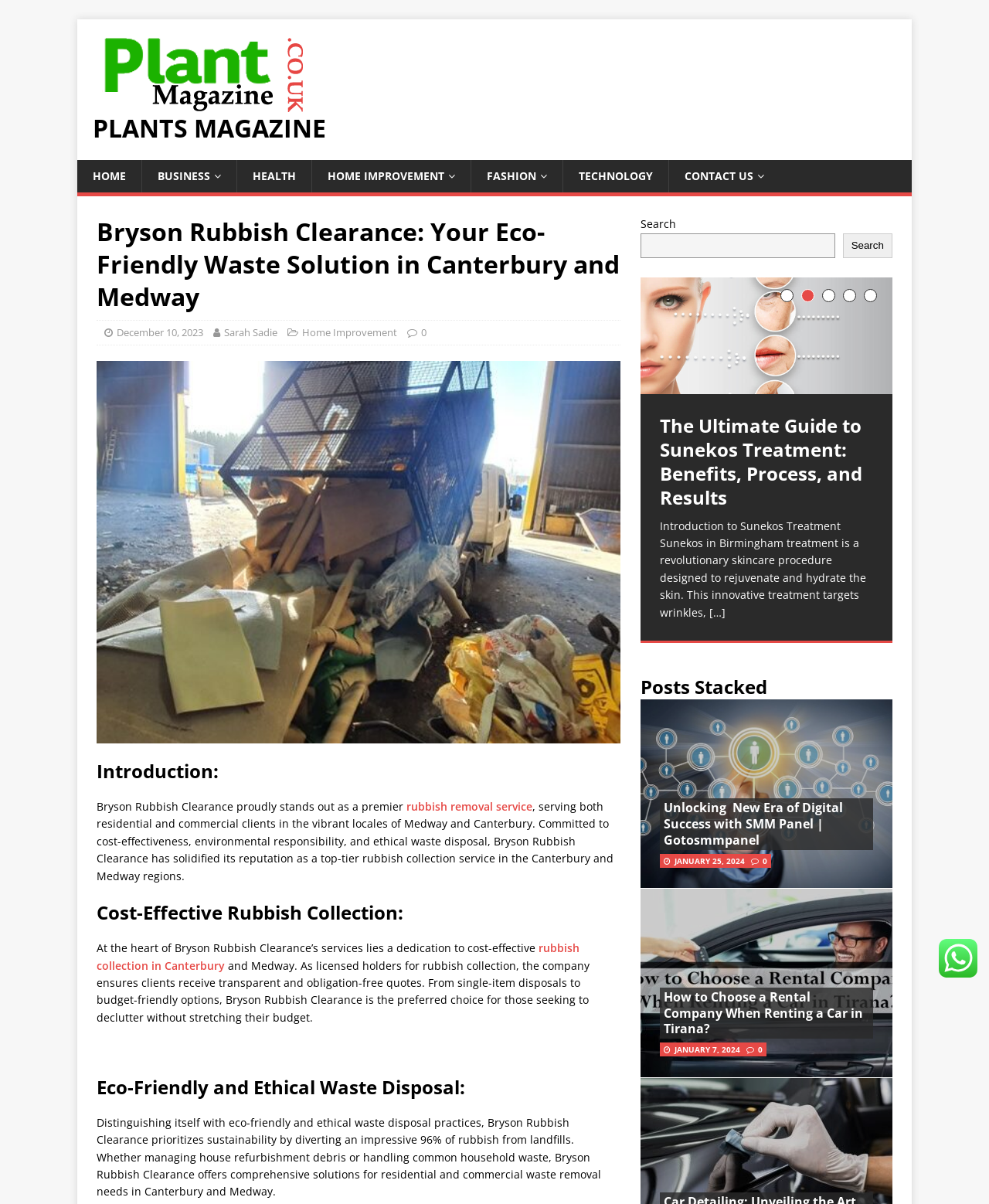Give an in-depth explanation of the webpage layout and content.

This webpage is about Bryson Rubbish Clearance, a premier rubbish removal service in Canterbury and Medway. At the top, there is a logo of Plants Magazine and a navigation menu with links to HOME, BUSINESS, HEALTH, HOME IMPROVEMENT, FASHION, TECHNOLOGY, and CONTACT US. Below the navigation menu, there is a header section with a heading "Bryson Rubbish Clearance: Your Eco-Friendly Waste Solution in Canterbury and Medway" and a subheading "Introduction:".

The main content of the webpage is divided into three sections. The first section describes the company's introduction, highlighting its commitment to cost-effectiveness, environmental responsibility, and ethical waste disposal. The second section focuses on cost-effective rubbish collection, mentioning the company's dedication to providing transparent and obligation-free quotes. The third section emphasizes the company's eco-friendly and ethical waste disposal practices, stating that it diverts 96% of rubbish from landfills.

On the right side of the webpage, there is a search bar and a list of articles with headings, images, and short descriptions. The articles are about various topics, including how to choose the right grass seed for your lawn, Sunekos treatment, psychedelic retreats, psilocybin-assisted therapy, and mastering your dissertation. Each article has a heading, an image, and a short summary.

At the bottom of the webpage, there are more articles and a section with a heading "Posts Stacked". There is also an image of an SMM panel and an article about unlocking a new era of digital success with SMM Panel. Finally, there is an image of a rental company at the very bottom of the webpage.